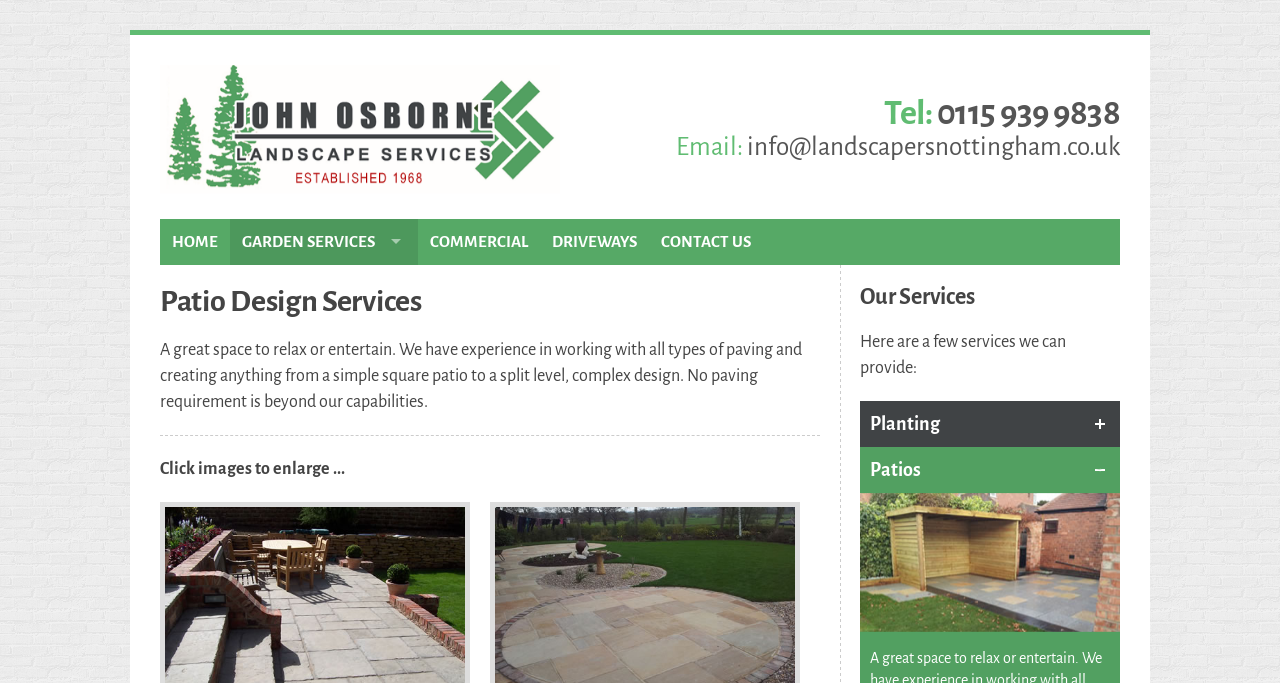Please determine the bounding box coordinates for the element with the description: "Home".

[0.125, 0.32, 0.18, 0.388]